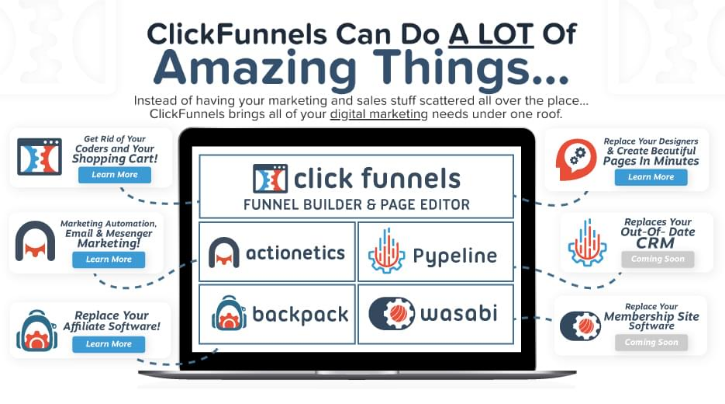Offer a detailed narrative of the image's content.

The image showcases the promotional content for ClickFunnels, highlighting its capabilities as a comprehensive marketing and sales tool. The design features a central laptop display with the ClickFunnels logo prominently displayed, emphasizing its function as a funnel builder and page editor. Surrounding the laptop are various icons representing additional services offered by ClickFunnels, including 'actionetics' for marketing automation, 'Pipeline' for customer management, 'backpack' for affiliate management, and 'wasabi' for membership site software, with the tagline "Coming Soon" for future developments. The text emphasizes the ease of use and integration ClickFunnels provides, stating, "Instead of having your marketing and sales stuff scattered all over the place... ClickFunnels brings all of your digital marketing needs under one roof." This visual effectively communicates the platform's value in streamlining marketing processes for users.